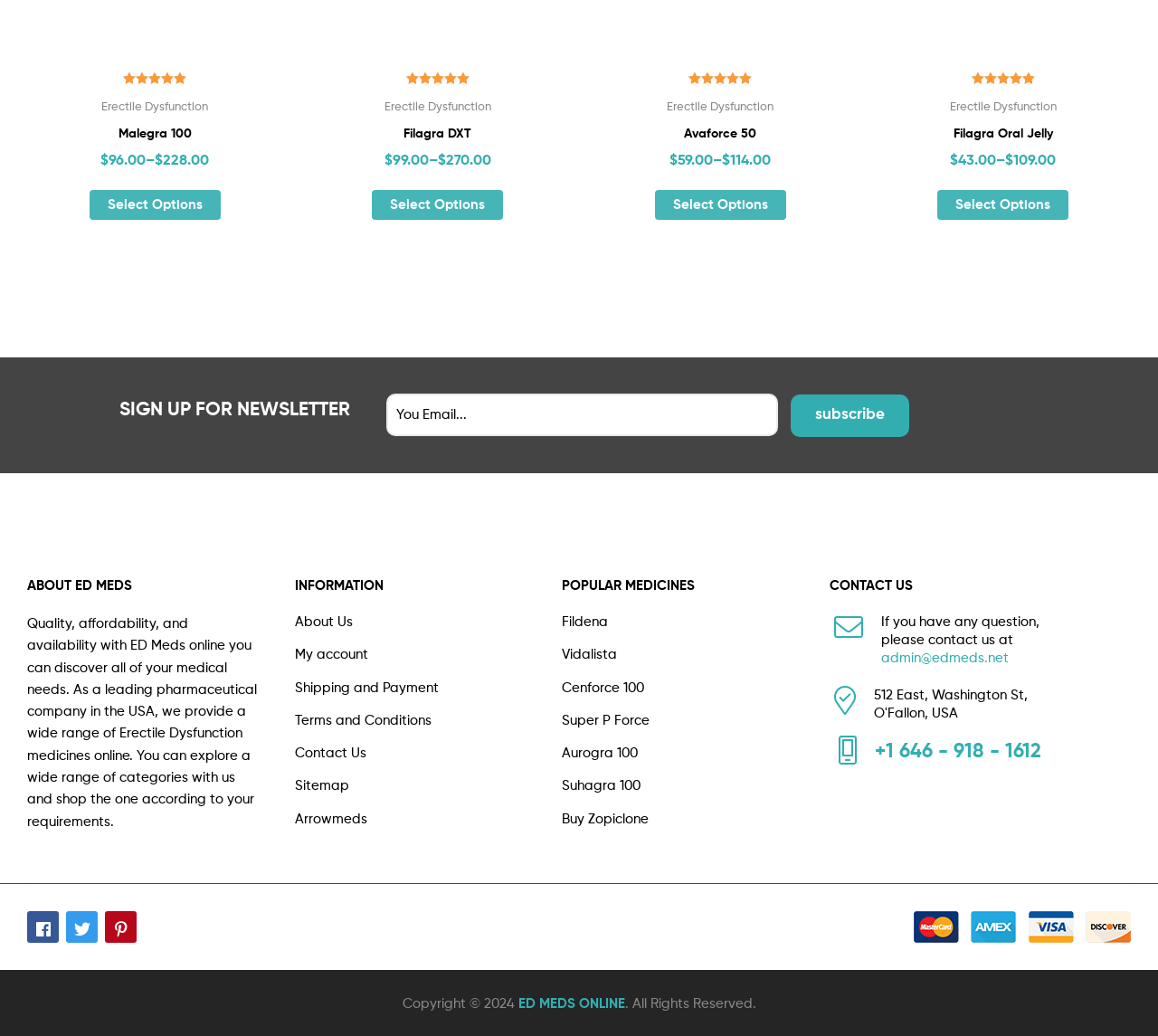Please identify the bounding box coordinates of the element's region that needs to be clicked to fulfill the following instruction: "Select options for Malegra 100". The bounding box coordinates should consist of four float numbers between 0 and 1, i.e., [left, top, right, bottom].

[0.077, 0.184, 0.19, 0.212]